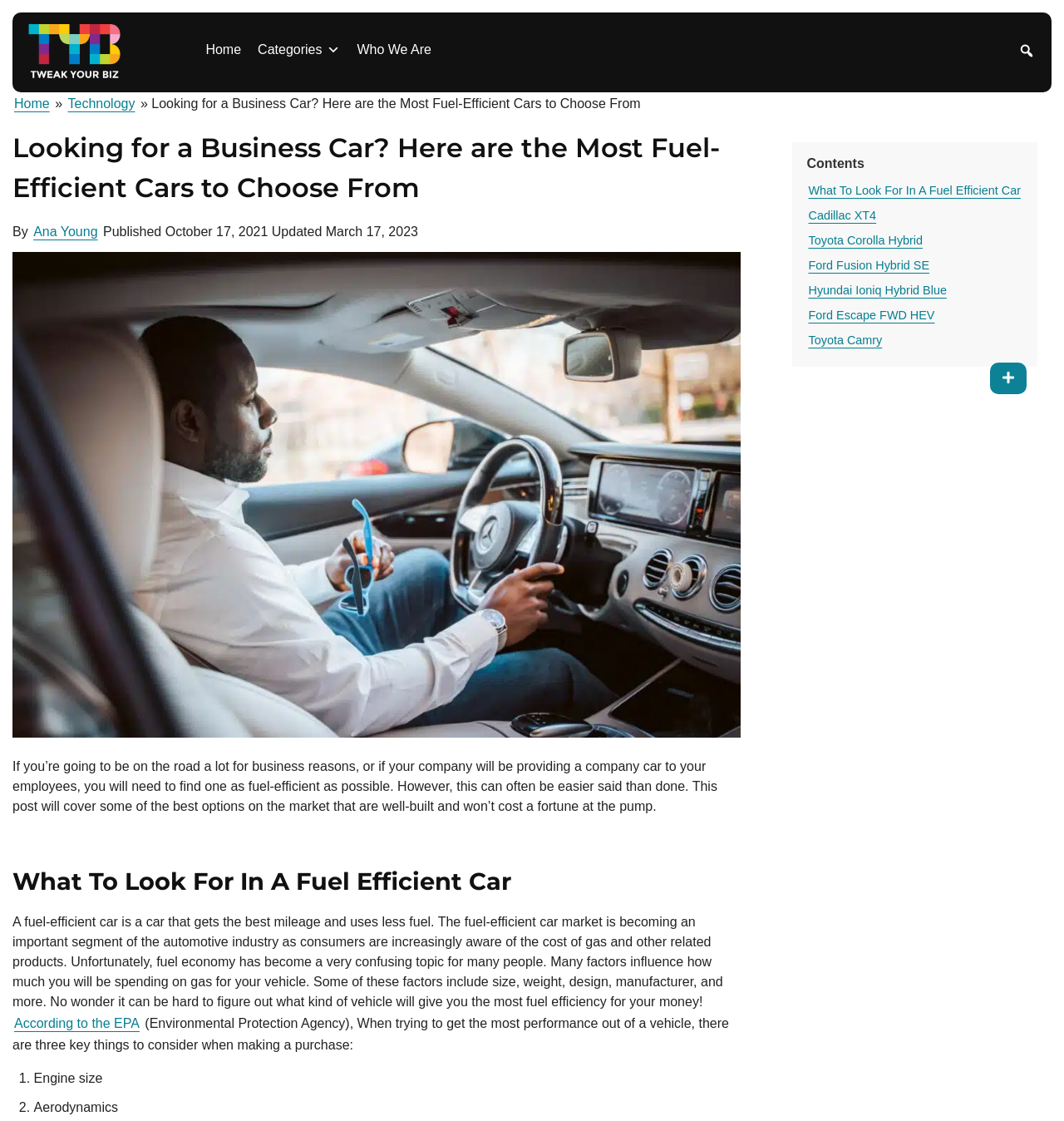Locate the UI element that matches the description Ana Young in the webpage screenshot. Return the bounding box coordinates in the format (top-left x, top-left y, bottom-right x, bottom-right y), with values ranging from 0 to 1.

[0.03, 0.196, 0.093, 0.217]